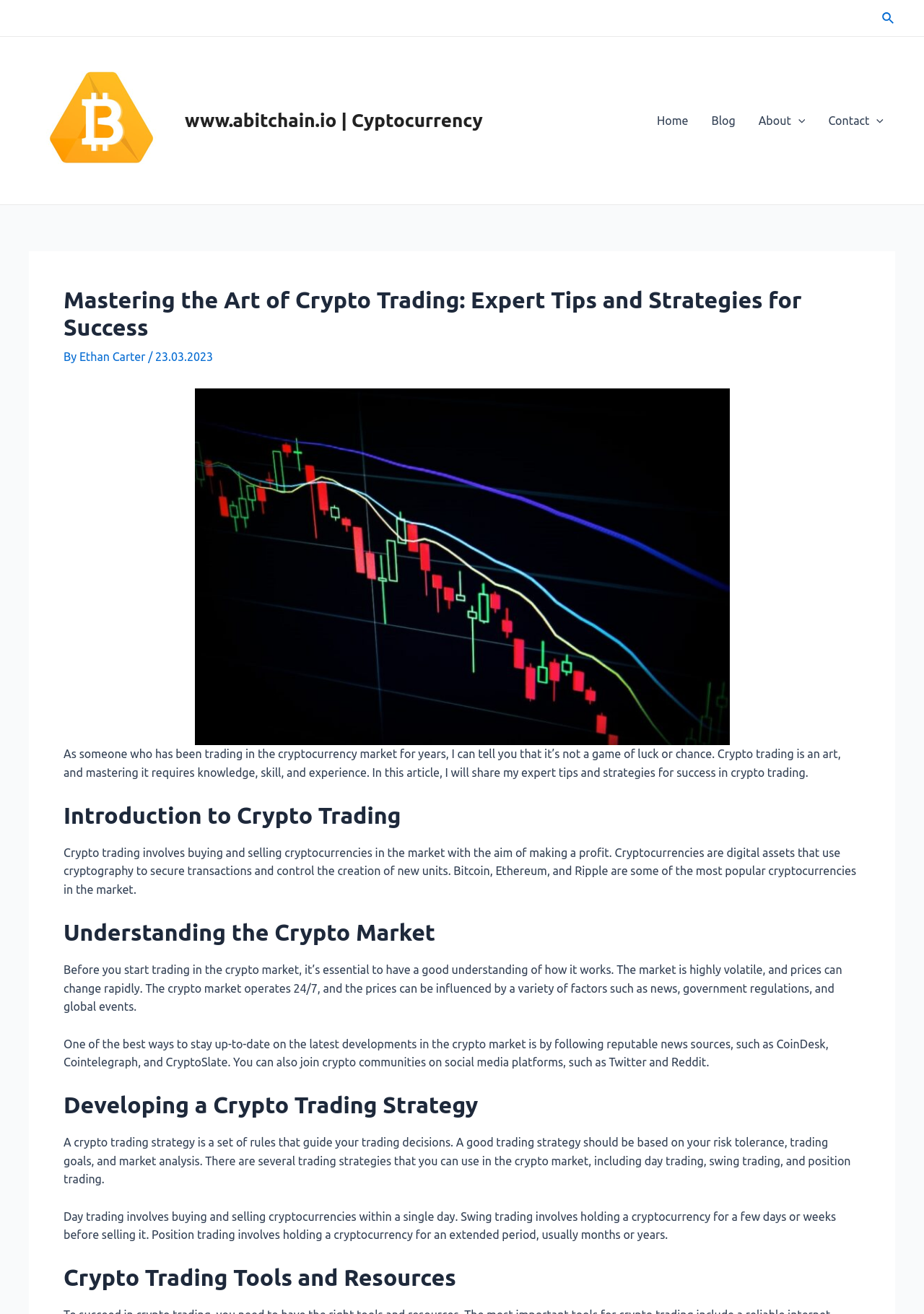What is the purpose of the search icon link?
Use the screenshot to answer the question with a single word or phrase.

To search the website